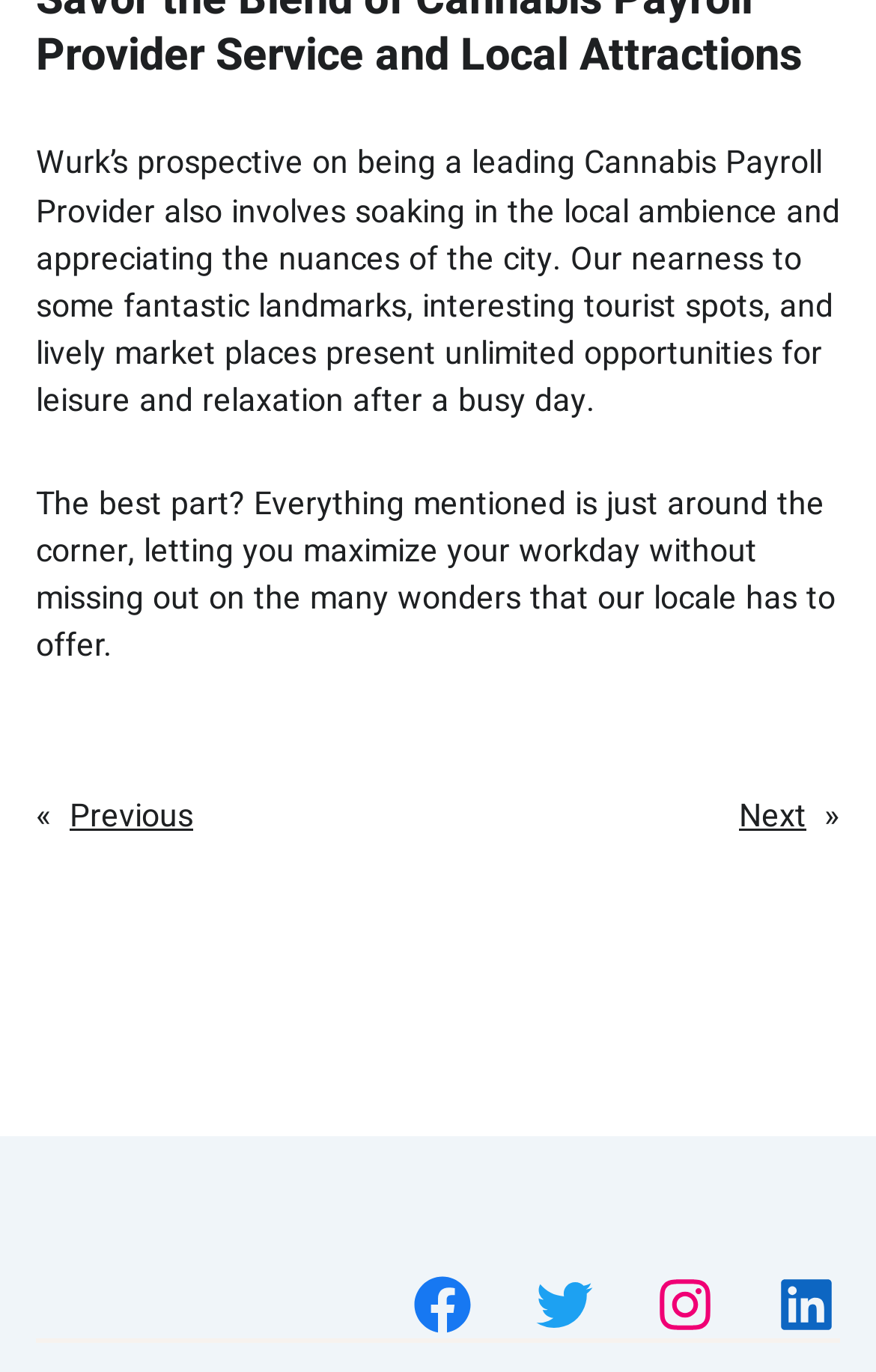Review the image closely and give a comprehensive answer to the question: What is the benefit of the company's location?

The benefit of the company's location is that it allows employees to maximize their workday without missing out on the many wonders that the locale has to offer, as mentioned in the second StaticText element.